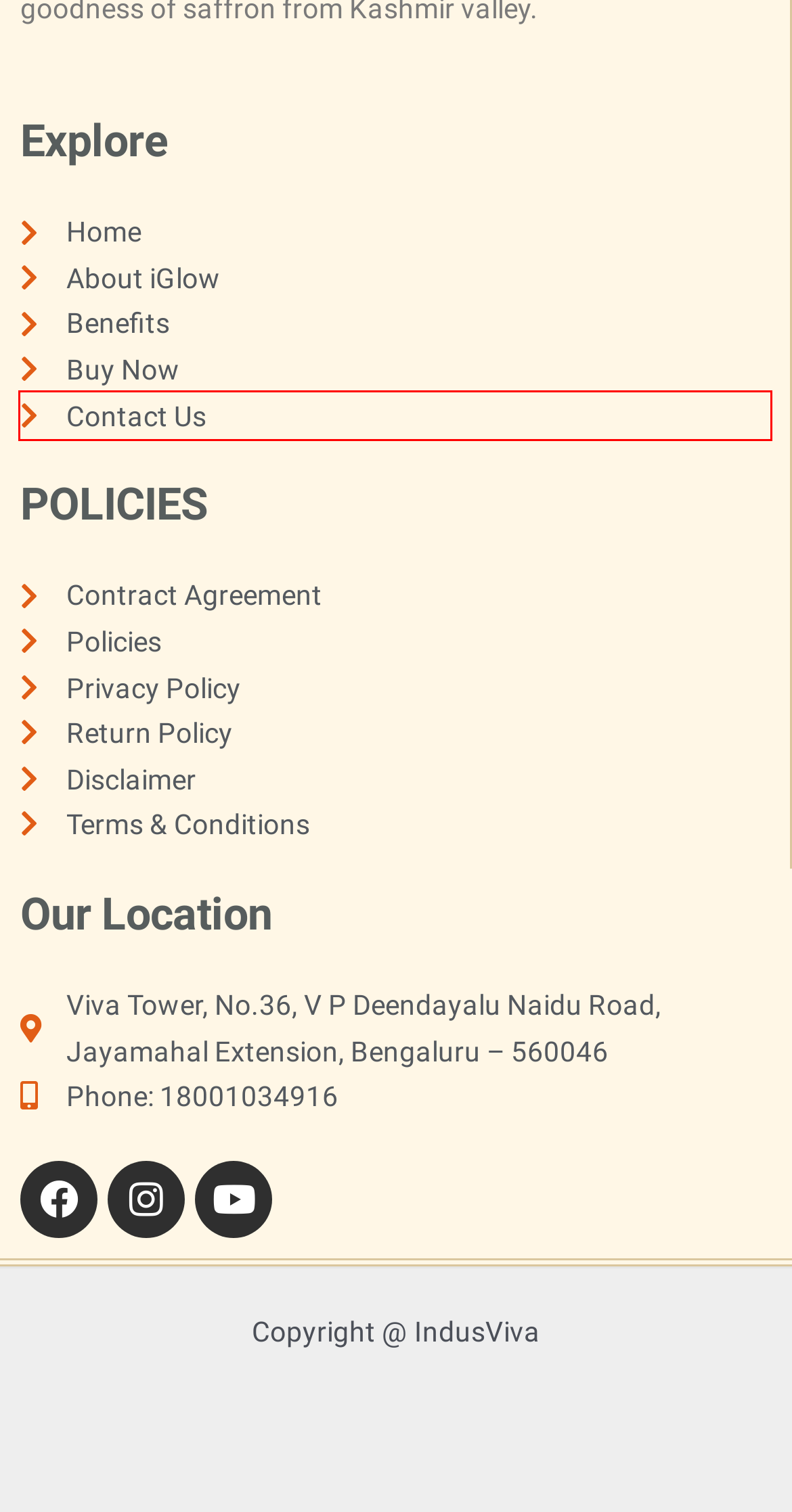Look at the screenshot of a webpage that includes a red bounding box around a UI element. Select the most appropriate webpage description that matches the page seen after clicking the highlighted element. Here are the candidates:
A. VIVA | Virtual Office
B. iglow skin care | Vivaiglow
C. Return/ Refund Policy - iGlow
D. Disclaimer Policy - iGlow
E. Contact Us | Vivaiglow
F. Contract agreement - iGlow
G. Policies & Procedures - iGlow
H. Privacy Policy - iGlow

E